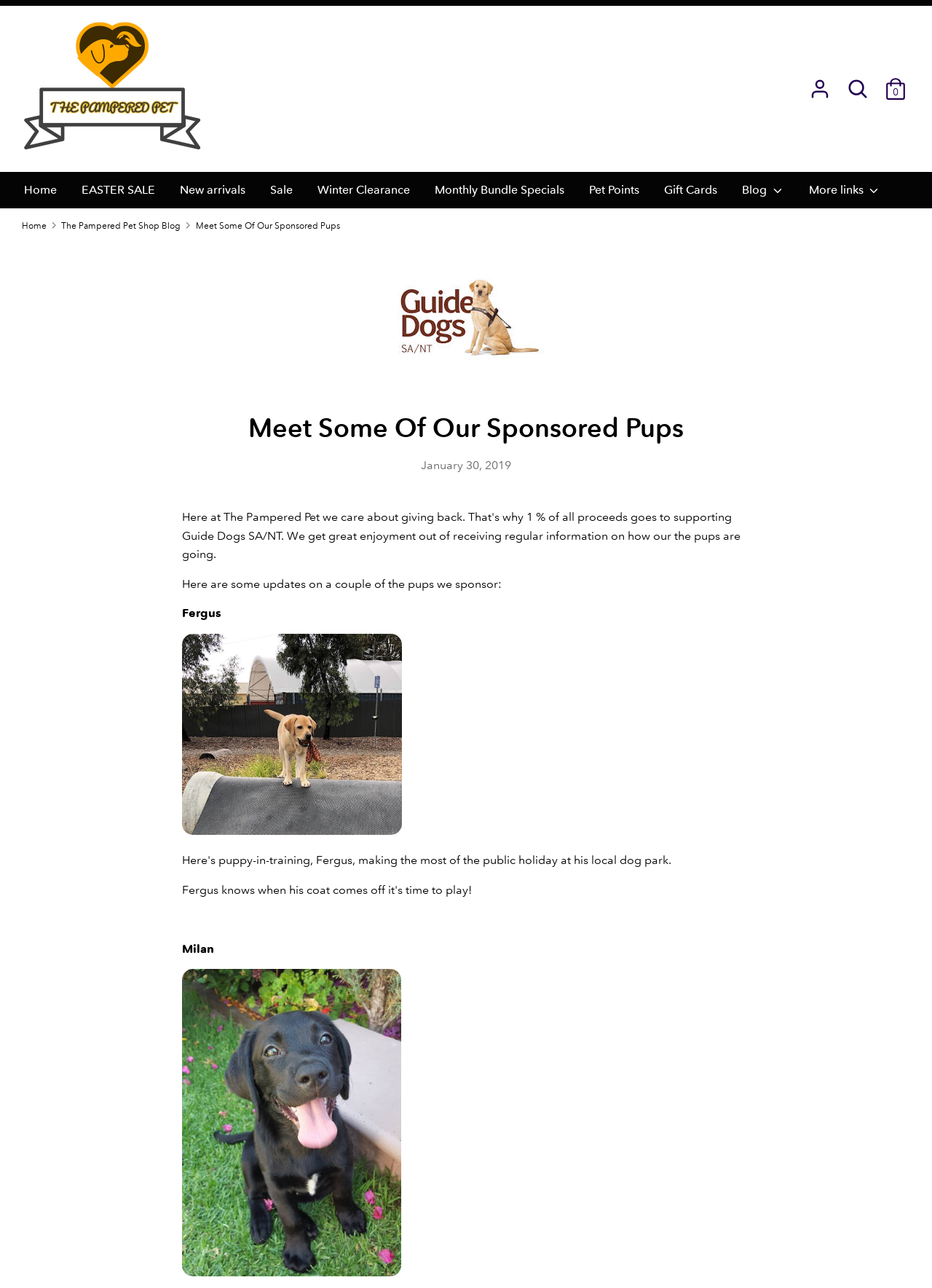Locate the bounding box coordinates of the clickable part needed for the task: "go to the May 2024 archives".

None